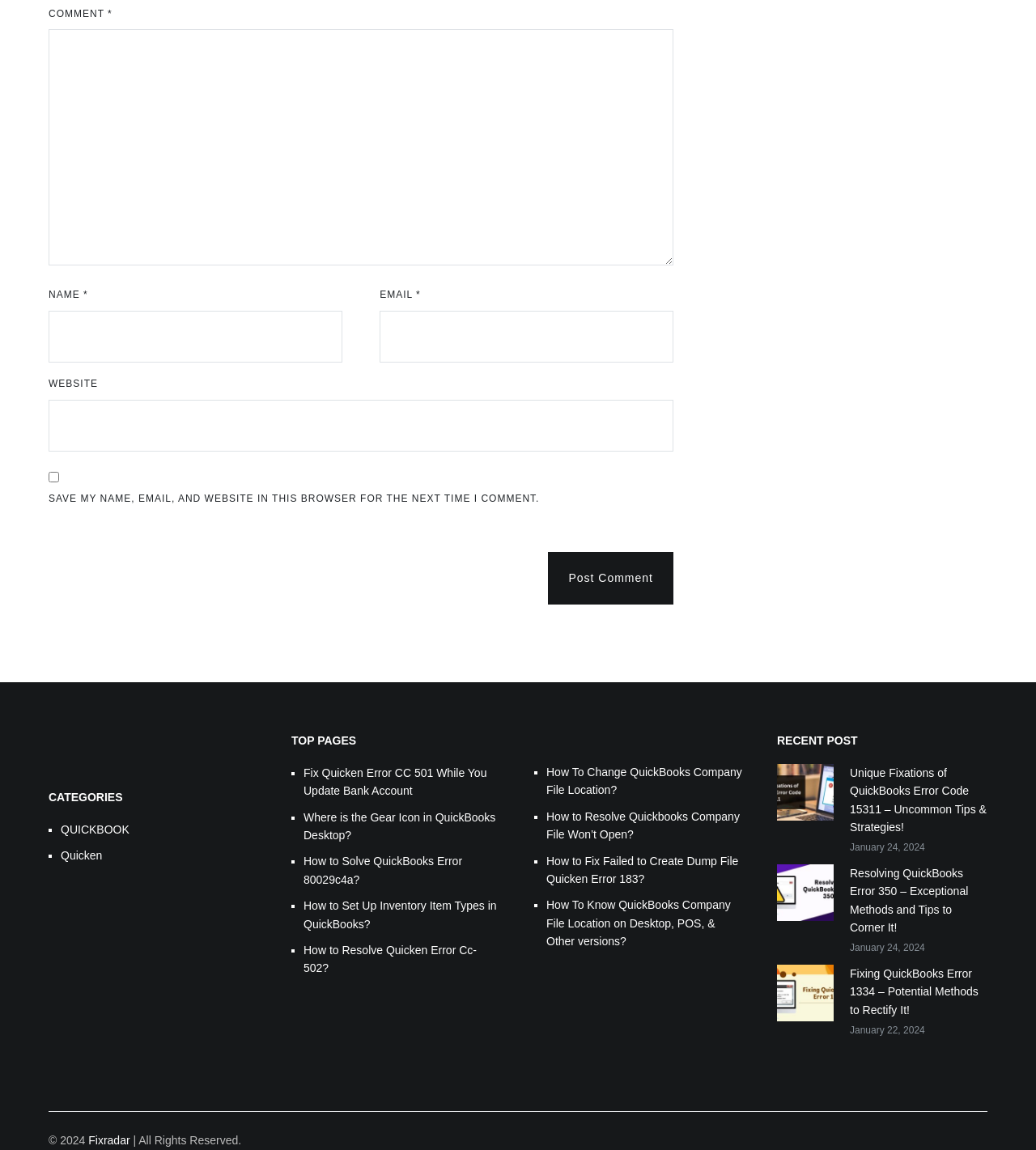From the screenshot, find the bounding box of the UI element matching this description: "Post Comment". Supply the bounding box coordinates in the form [left, top, right, bottom], each a float between 0 and 1.

[0.529, 0.48, 0.65, 0.526]